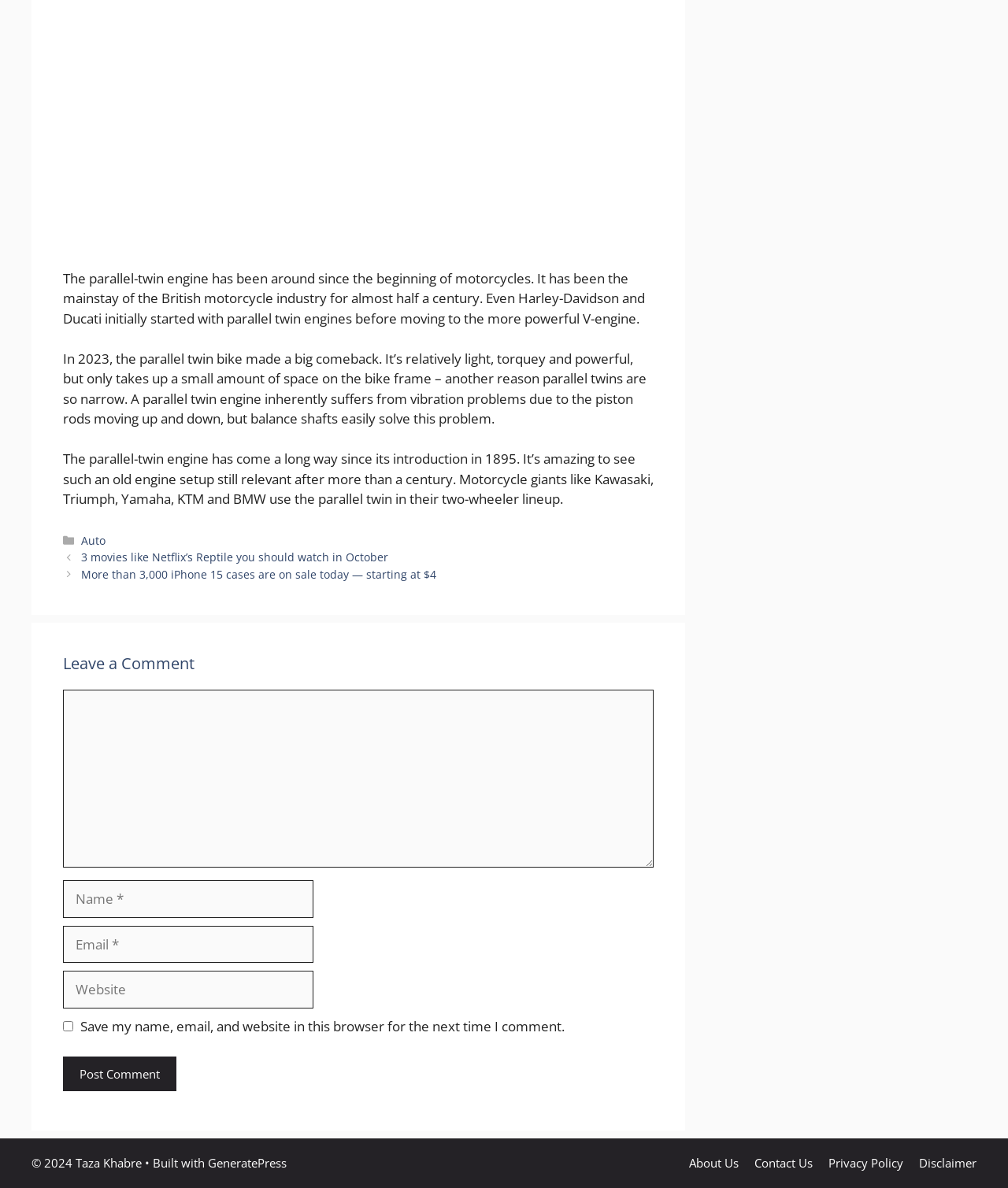Find and provide the bounding box coordinates for the UI element described here: "parent_node: Comment name="url" placeholder="Website"". The coordinates should be given as four float numbers between 0 and 1: [left, top, right, bottom].

[0.062, 0.817, 0.311, 0.849]